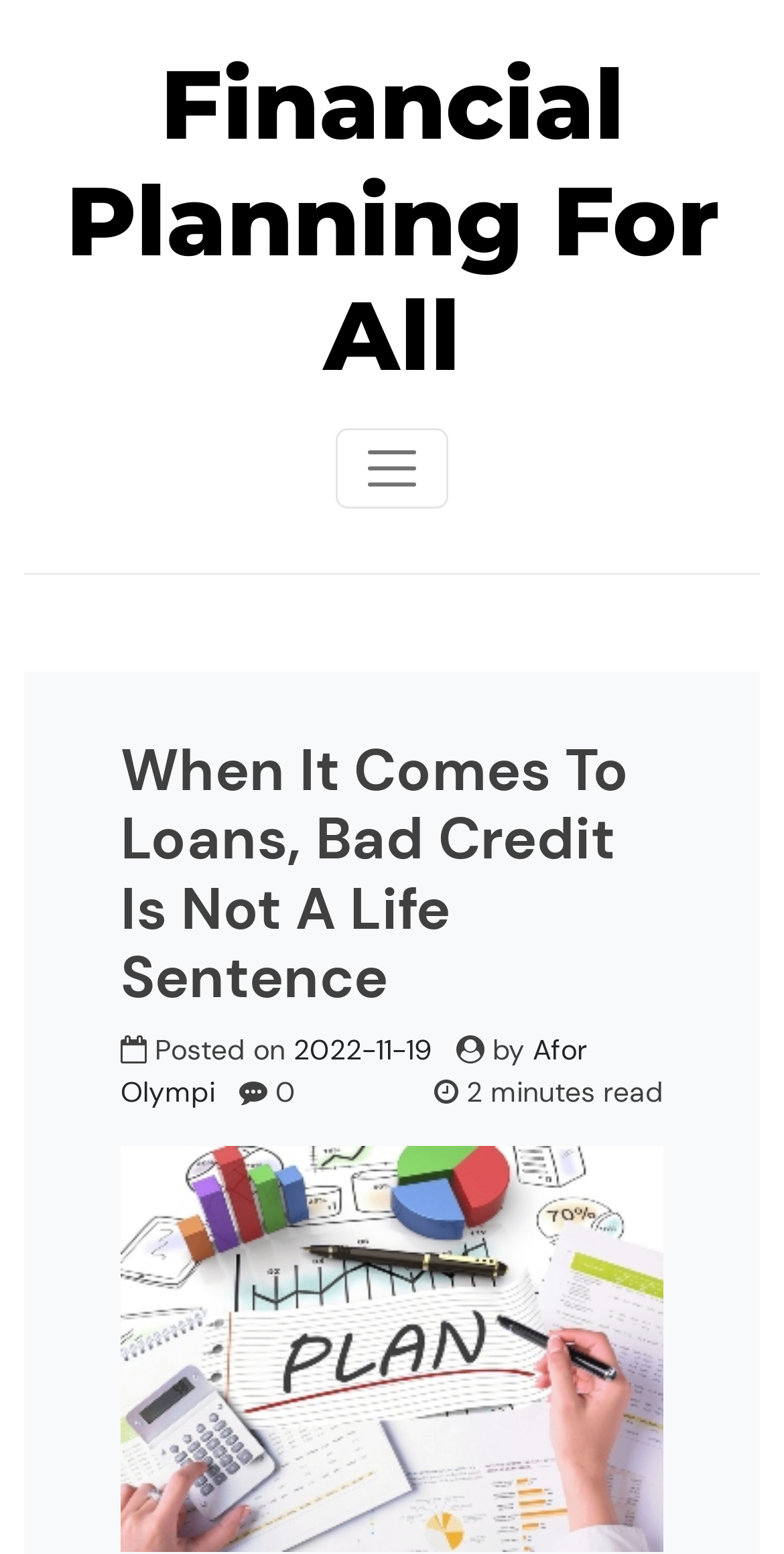Provide a brief response to the question below using one word or phrase:
What is the purpose of the button?

Toggle navigation